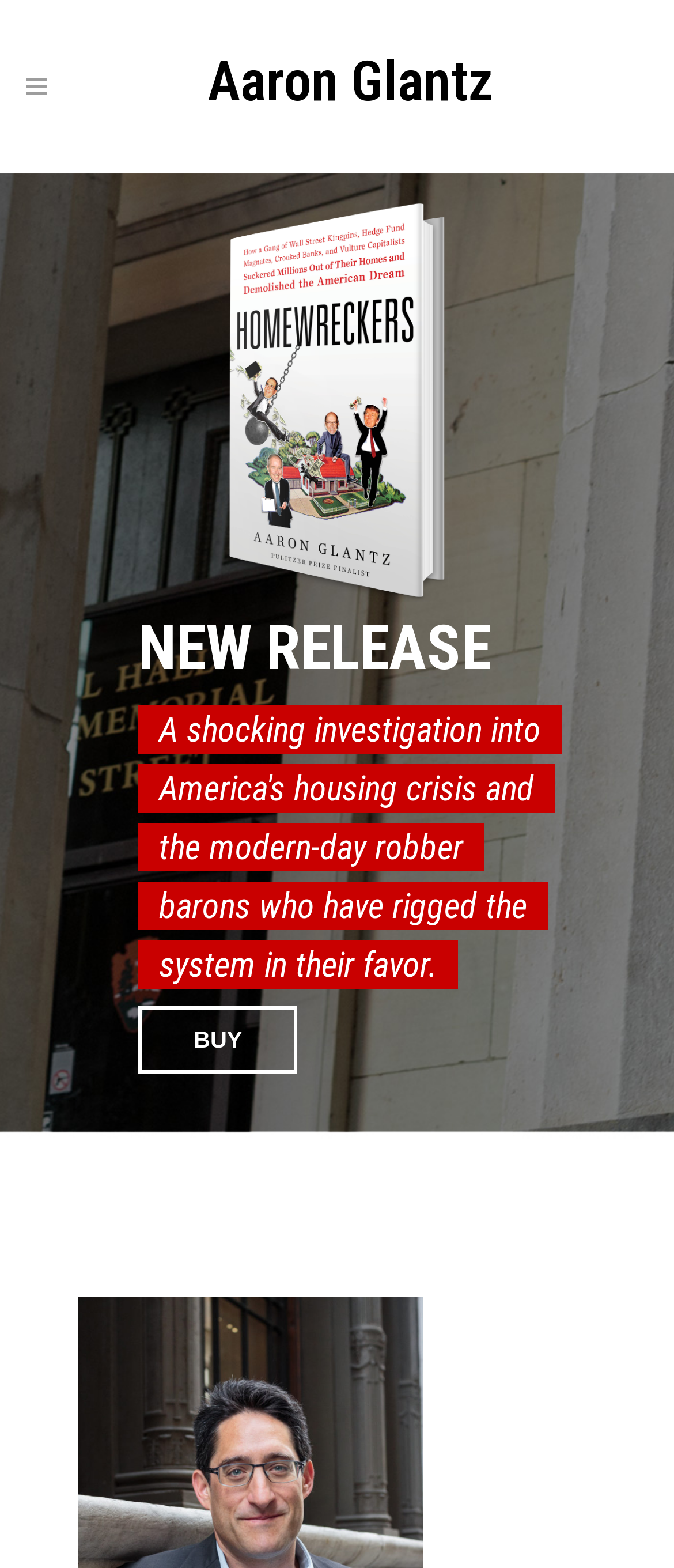Using the description: "Buy", identify the bounding box of the corresponding UI element in the screenshot.

[0.205, 0.642, 0.441, 0.685]